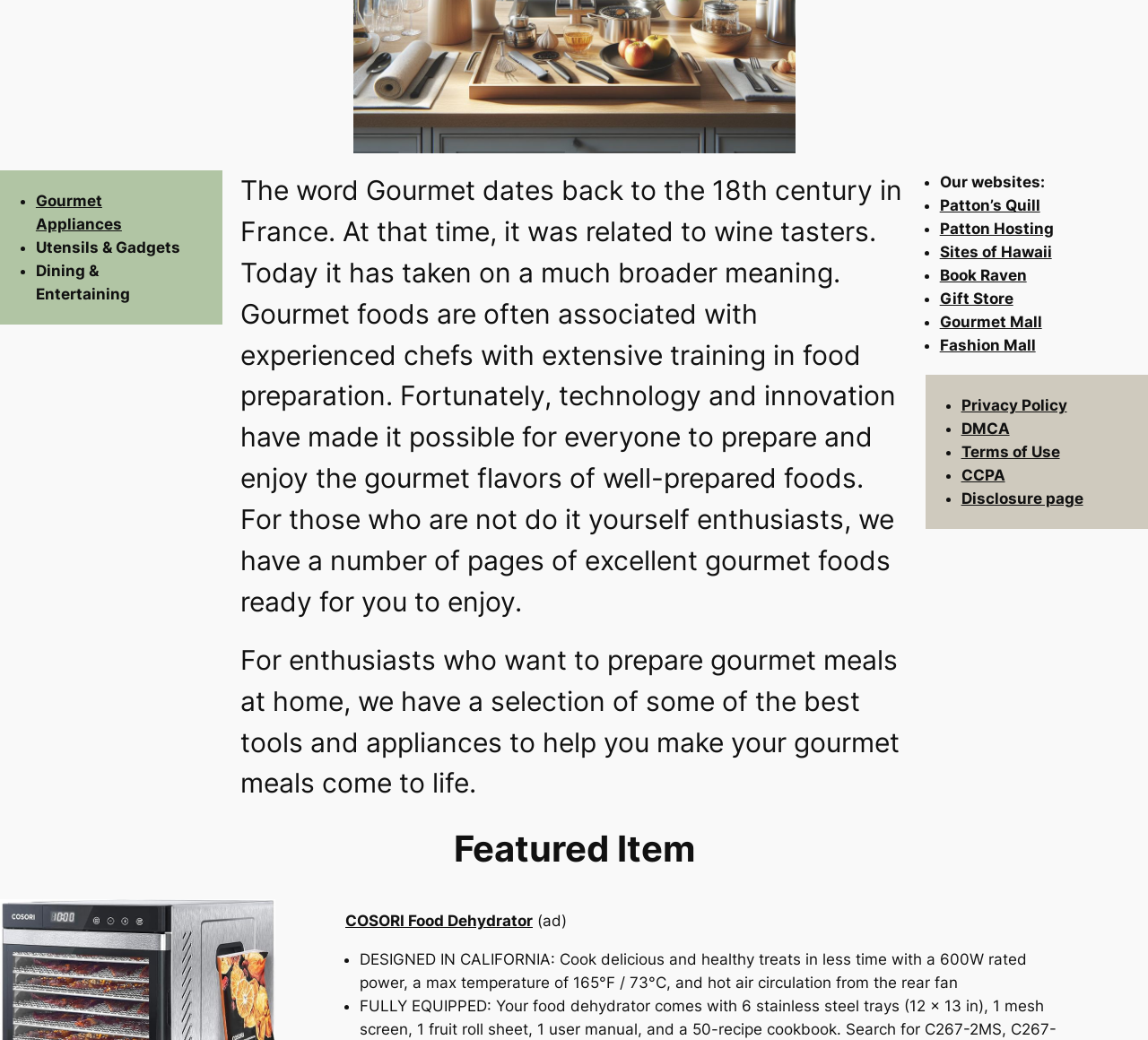Bounding box coordinates are specified in the format (top-left x, top-left y, bottom-right x, bottom-right y). All values are floating point numbers bounded between 0 and 1. Please provide the bounding box coordinate of the region this sentence describes: Sites of Hawaii

[0.818, 0.234, 0.916, 0.251]